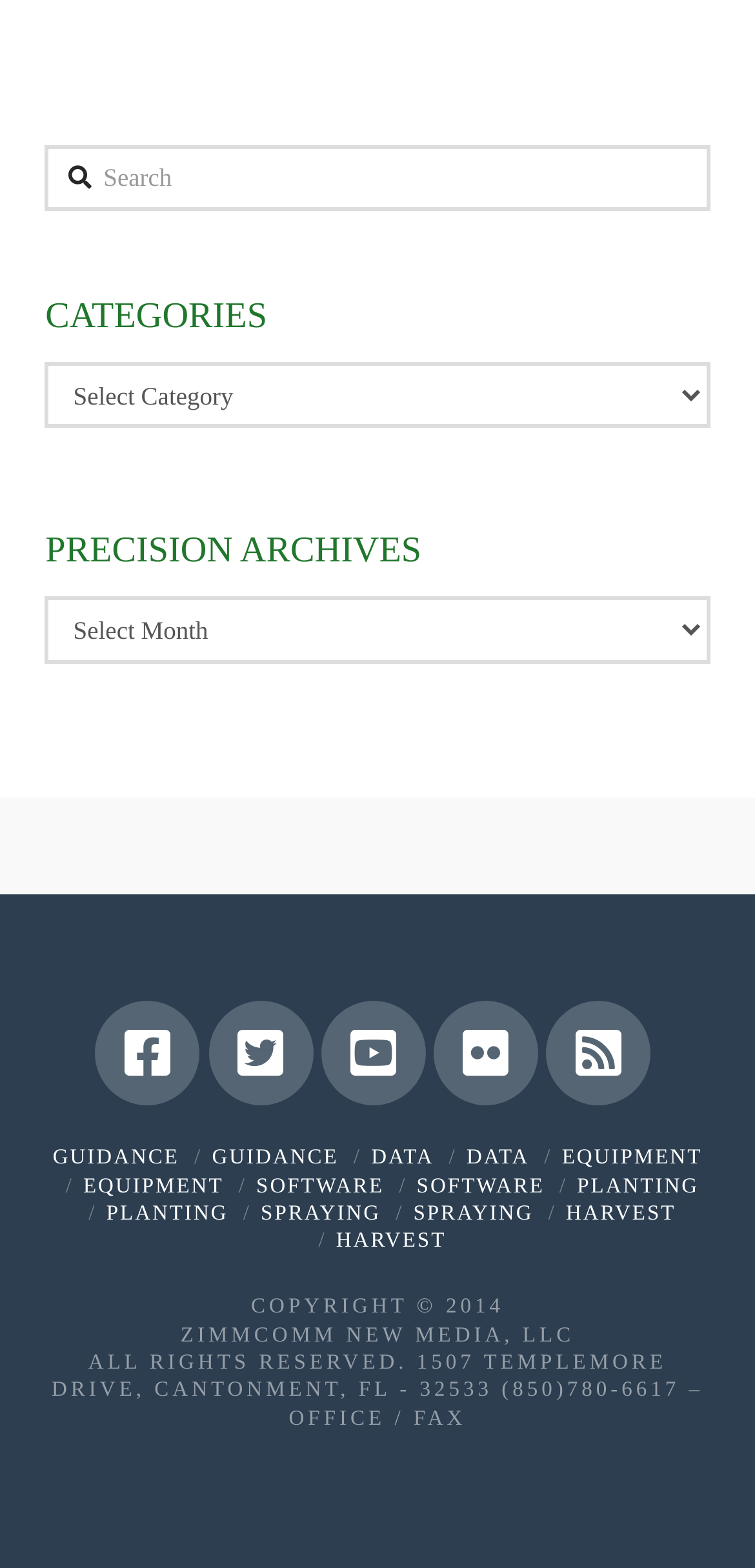Determine the bounding box coordinates of the section I need to click to execute the following instruction: "Choose precision archives". Provide the coordinates as four float numbers between 0 and 1, i.e., [left, top, right, bottom].

[0.06, 0.38, 0.94, 0.423]